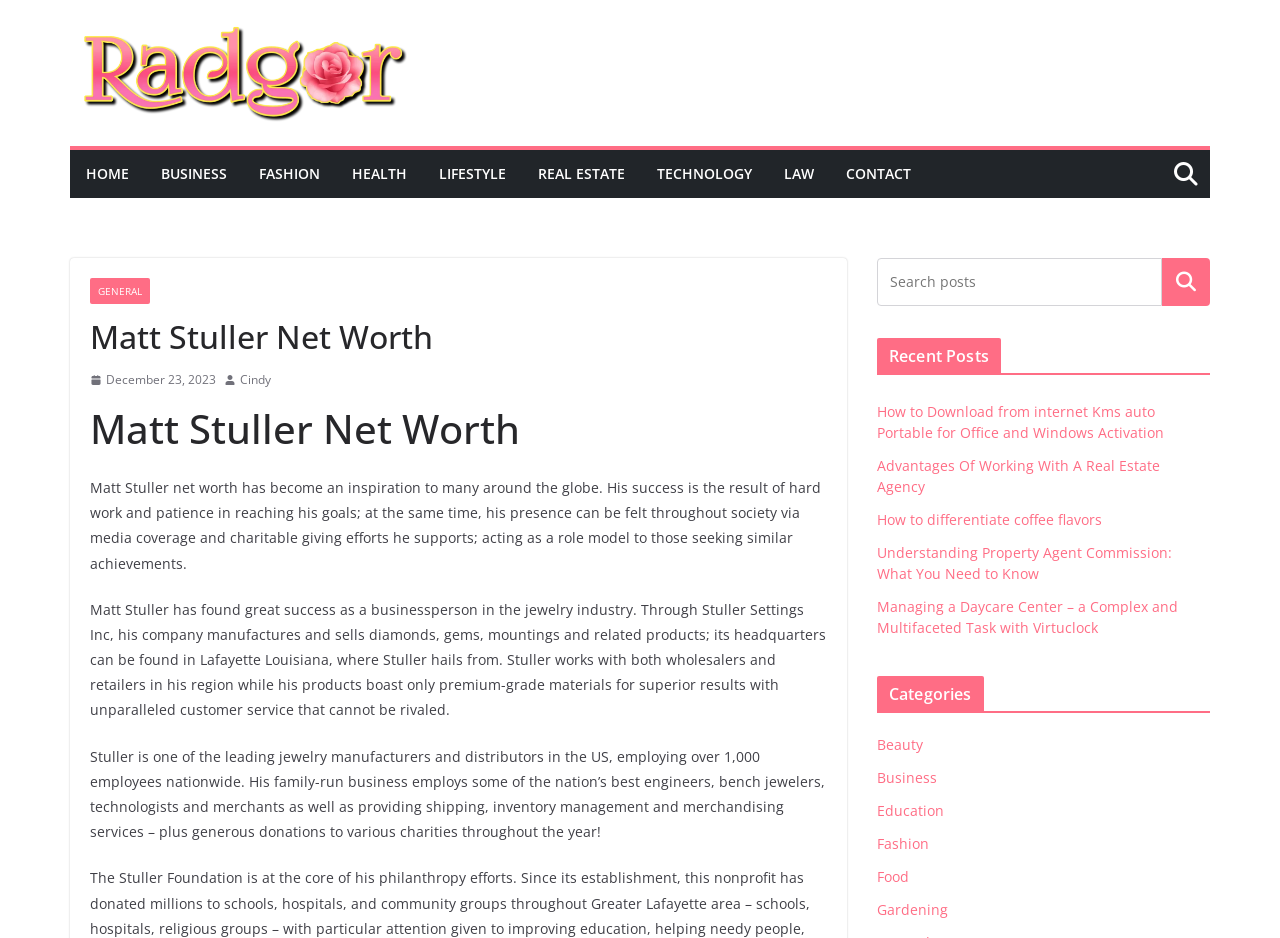Please respond to the question with a concise word or phrase:
What is the purpose of the search box in the webpage?

To search the website